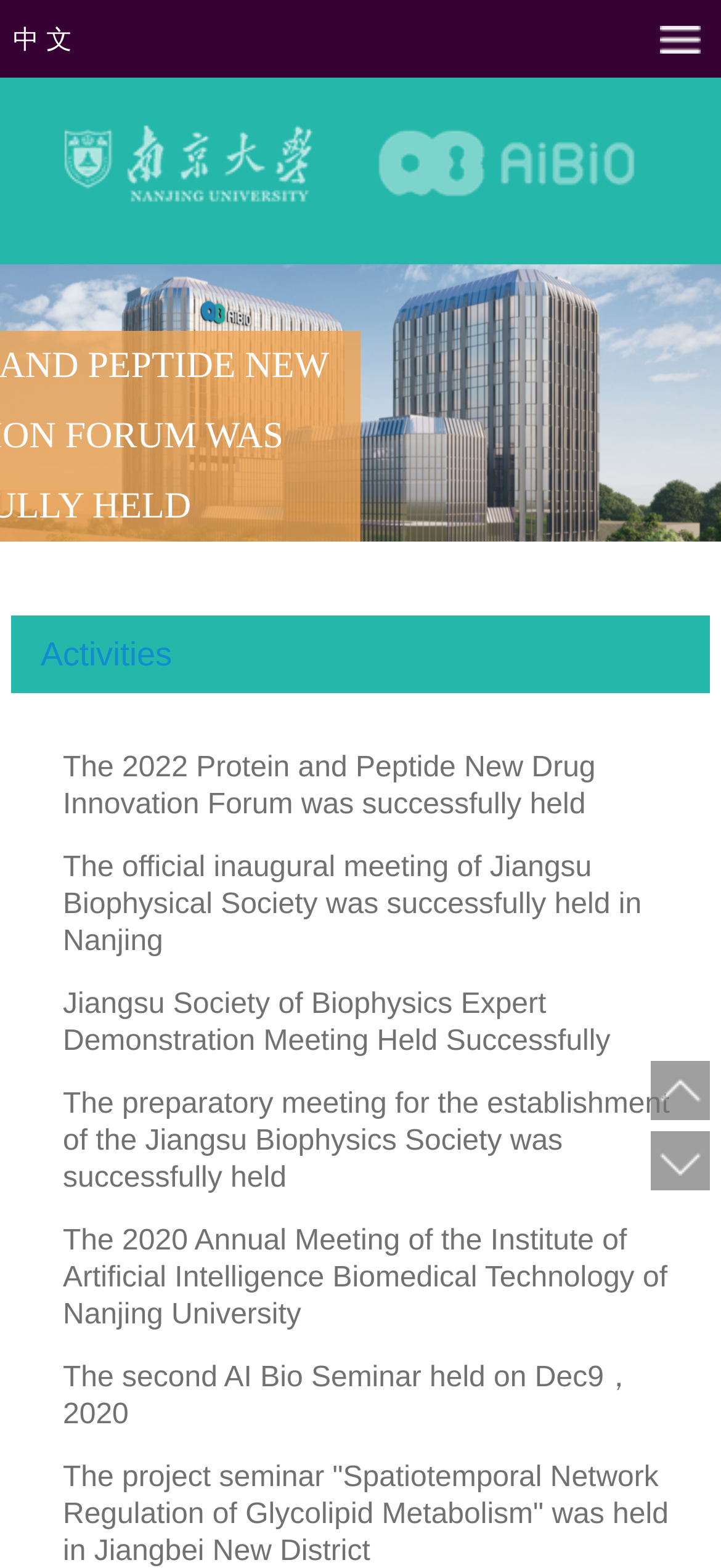Find the bounding box coordinates for the area that should be clicked to accomplish the instruction: "Click on the link about NCA Identifies and Sanctions LockBit Leader".

None